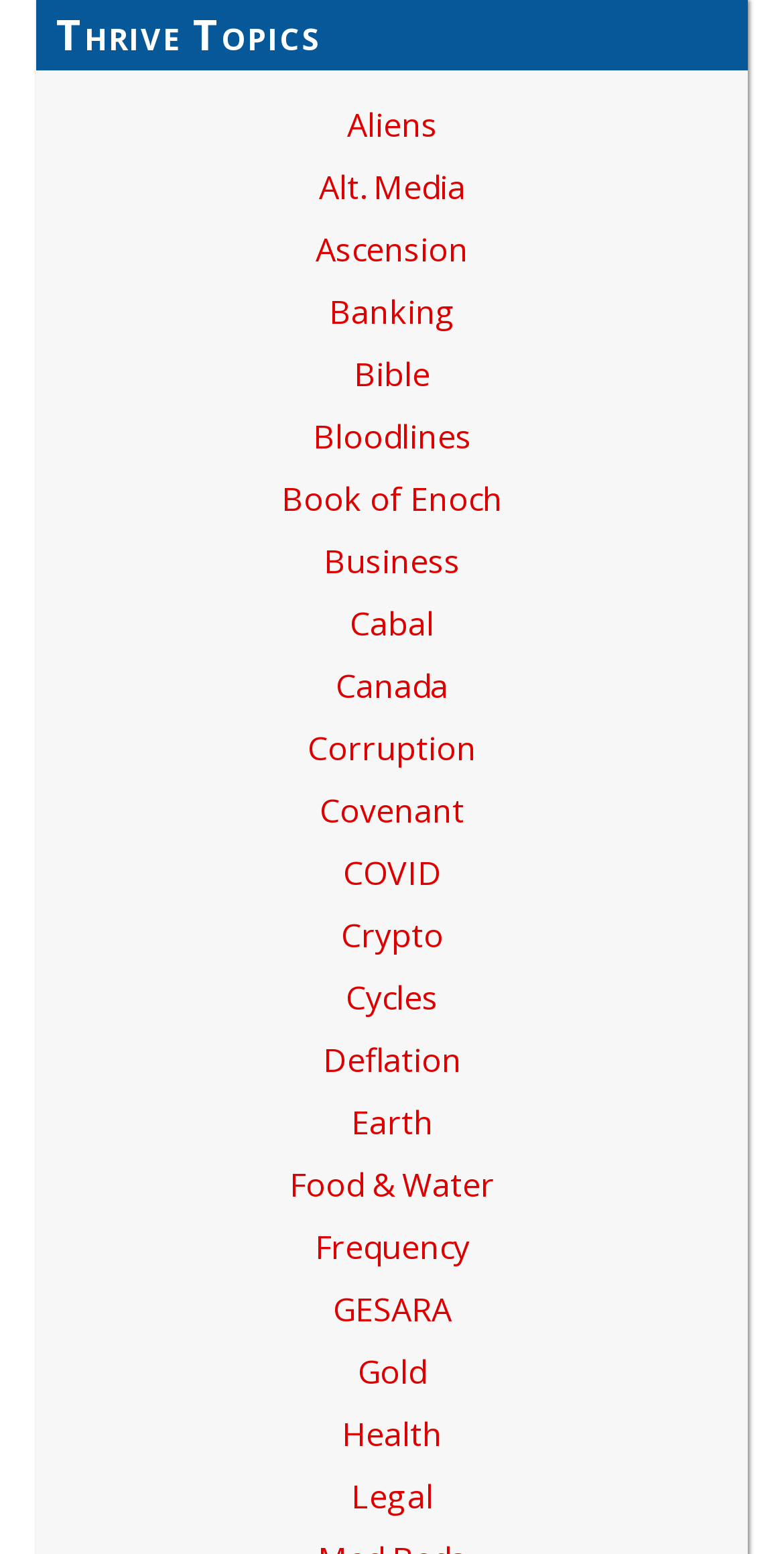Determine the bounding box of the UI component based on this description: "Alt. Media". The bounding box coordinates should be four float values between 0 and 1, i.e., [left, top, right, bottom].

[0.406, 0.106, 0.594, 0.135]